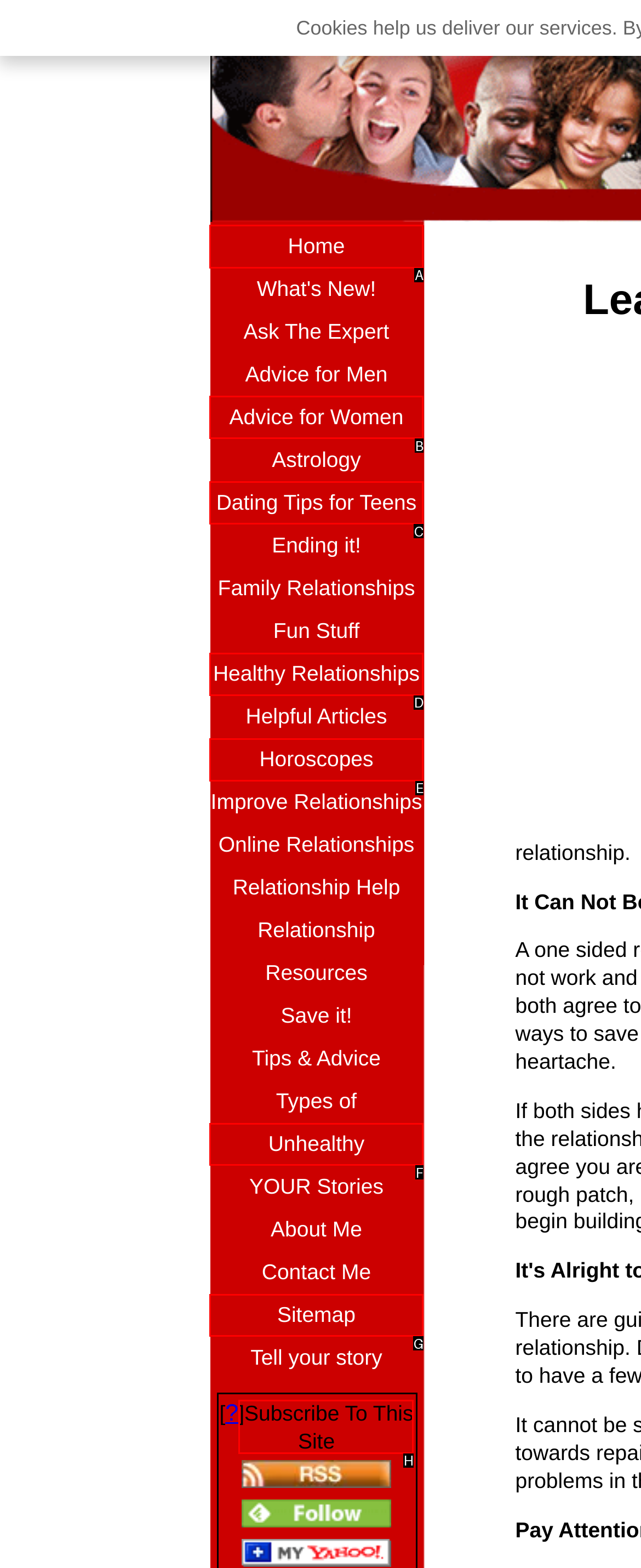To complete the task: subscribe to this site, which option should I click? Answer with the appropriate letter from the provided choices.

H